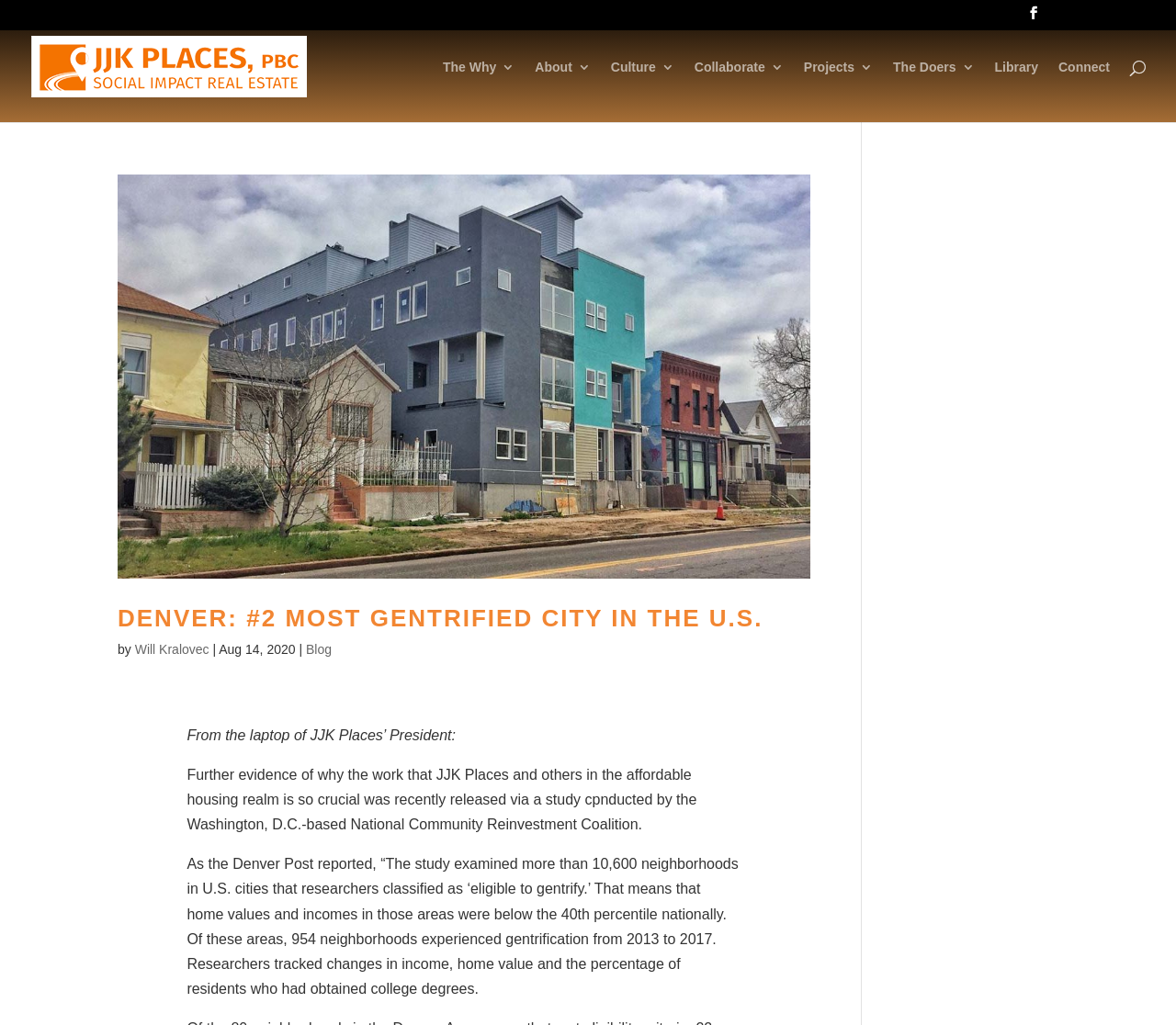Identify the bounding box coordinates of the element that should be clicked to fulfill this task: "Click on the JJK Places, PBC logo". The coordinates should be provided as four float numbers between 0 and 1, i.e., [left, top, right, bottom].

[0.027, 0.035, 0.261, 0.095]